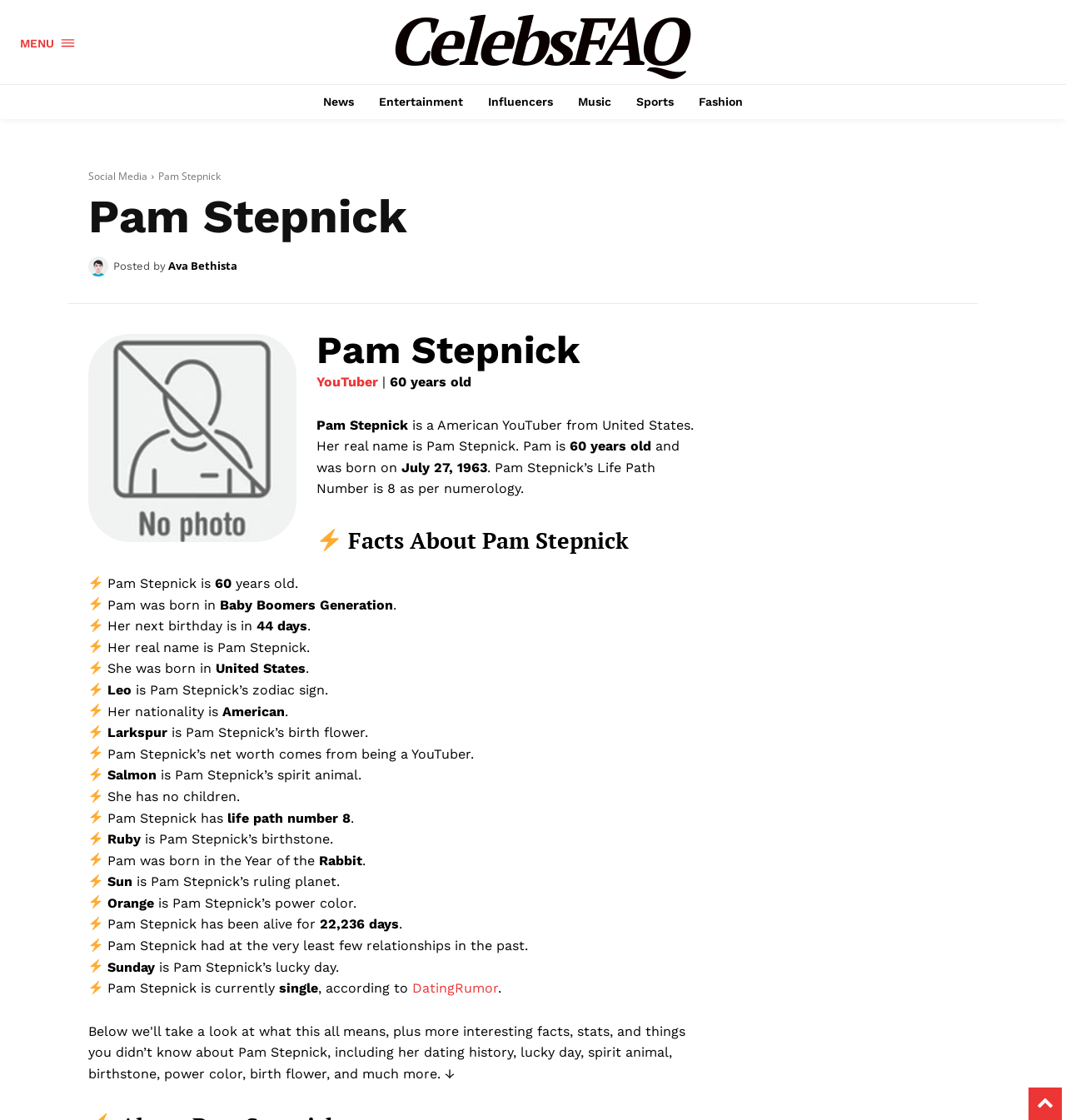Could you provide the bounding box coordinates for the portion of the screen to click to complete this instruction: "View Pam Stepnick's biography"?

[0.148, 0.151, 0.207, 0.164]